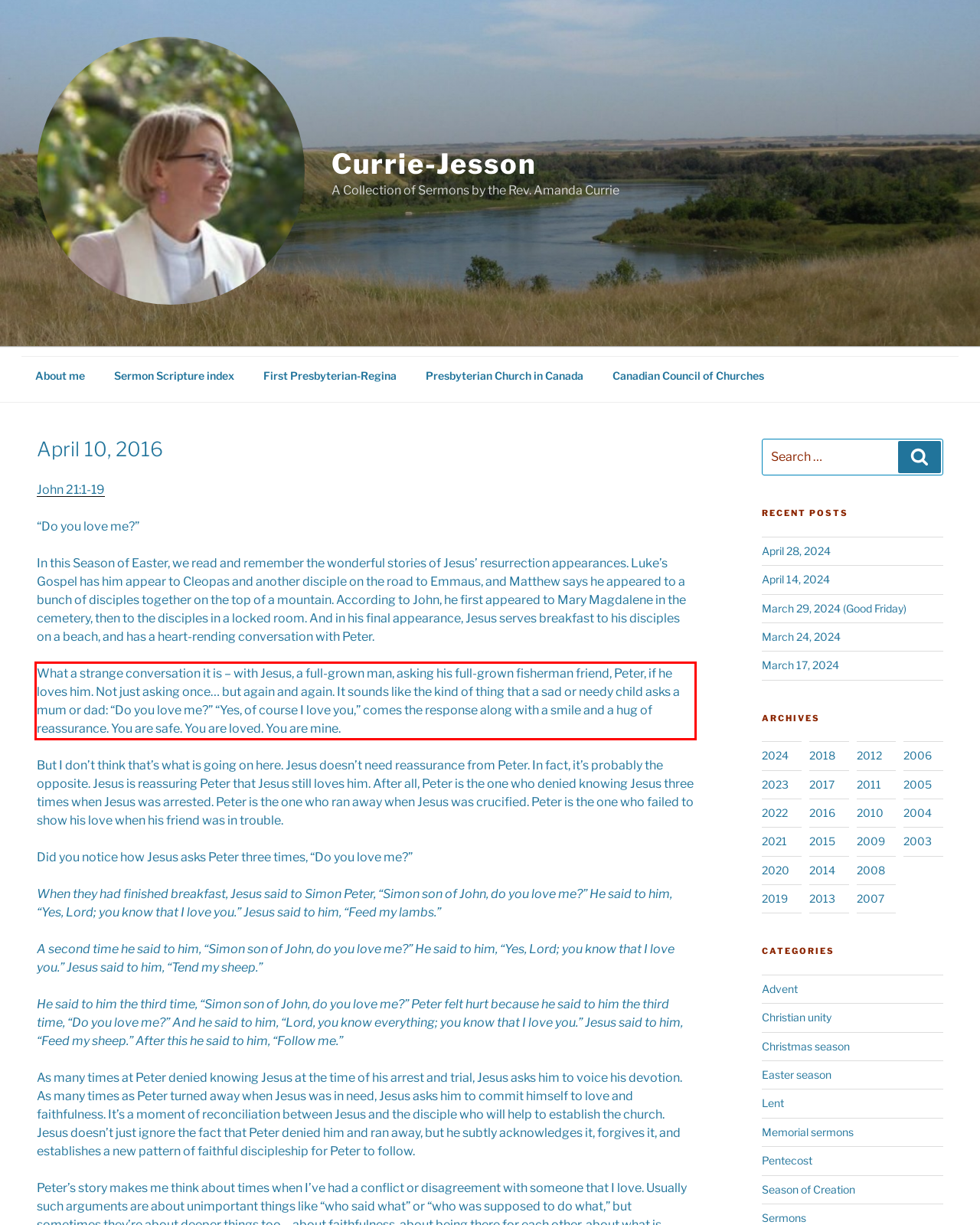Please extract the text content within the red bounding box on the webpage screenshot using OCR.

What a strange conversation it is – with Jesus, a full-grown man, asking his full-grown fisherman friend, Peter, if he loves him. Not just asking once… but again and again. It sounds like the kind of thing that a sad or needy child asks a mum or dad: “Do you love me?” “Yes, of course I love you,” comes the response along with a smile and a hug of reassurance. You are safe. You are loved. You are mine.